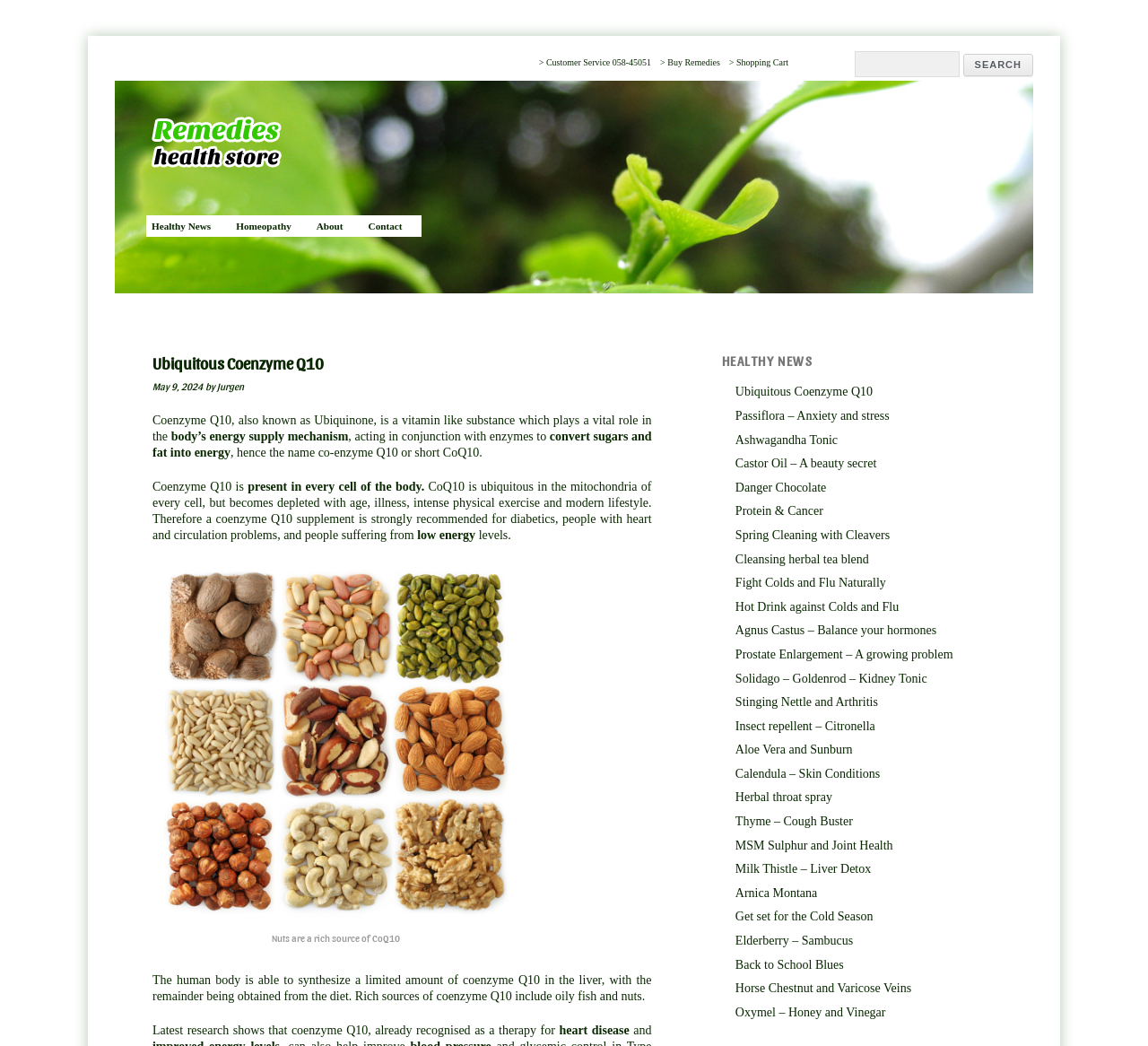Using the provided element description, identify the bounding box coordinates as (top-left x, top-left y, bottom-right x, bottom-right y). Ensure all values are between 0 and 1. Description: Oxymel – Honey and Vinegar

[0.641, 0.961, 0.771, 0.974]